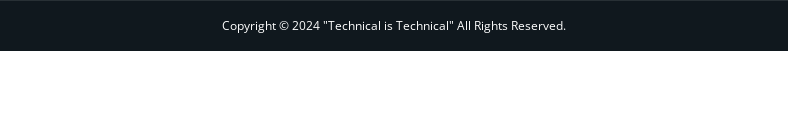By analyzing the image, answer the following question with a detailed response: What is the purpose of the copyright notice?

The purpose of the copyright notice is to signify ownership of content and emphasize the site's commitment to protecting intellectual property rights, as stated in the caption.